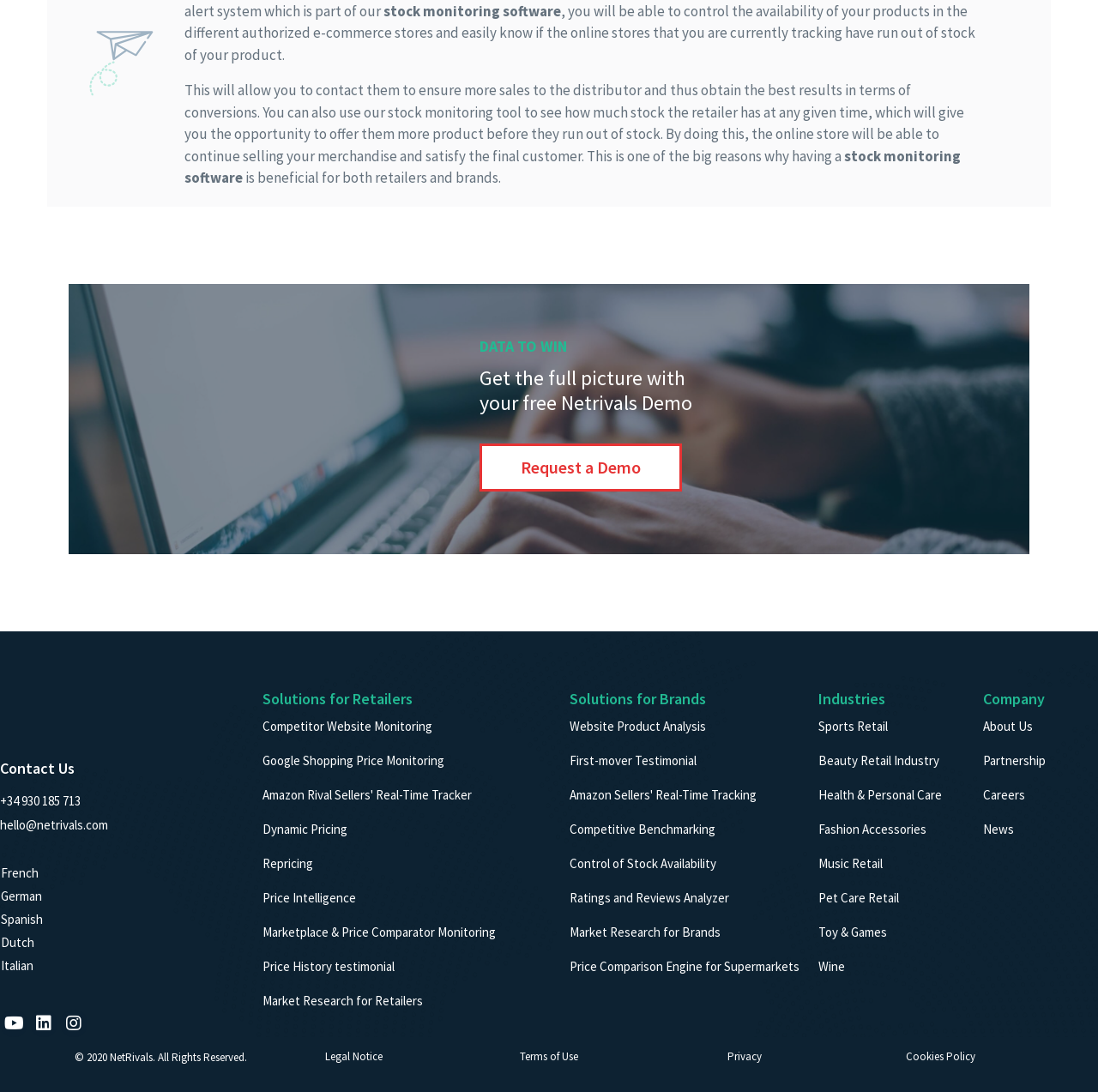What is the purpose of the stock monitoring software?
Refer to the image and provide a one-word or short phrase answer.

beneficial for both retailers and brands